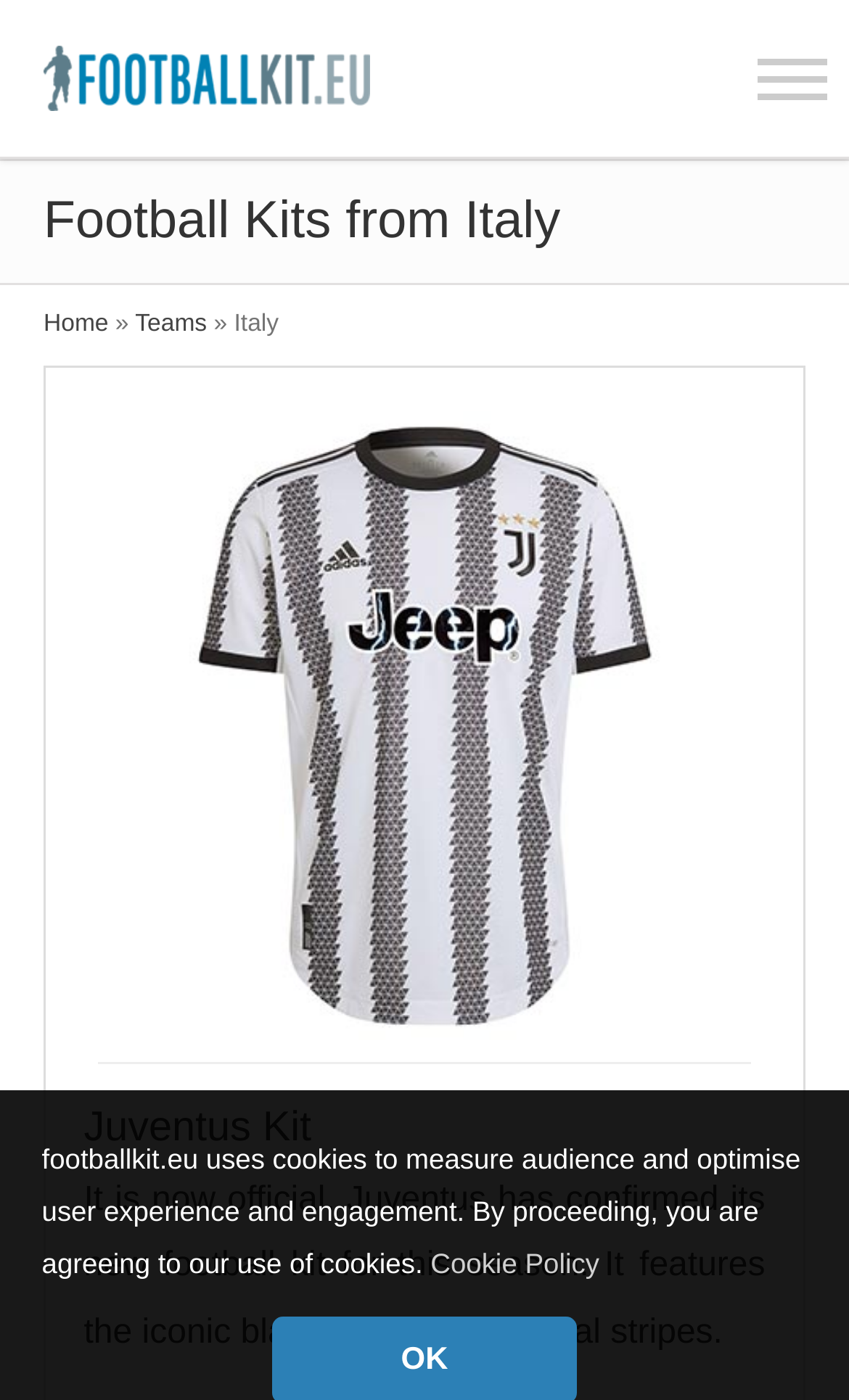What is the name of the first football team listed?
Using the image as a reference, deliver a detailed and thorough answer to the question.

The first football team listed is 'Juventus Kit', which is indicated by the link and image with the text 'Juventus Kit' below the navigation menu.